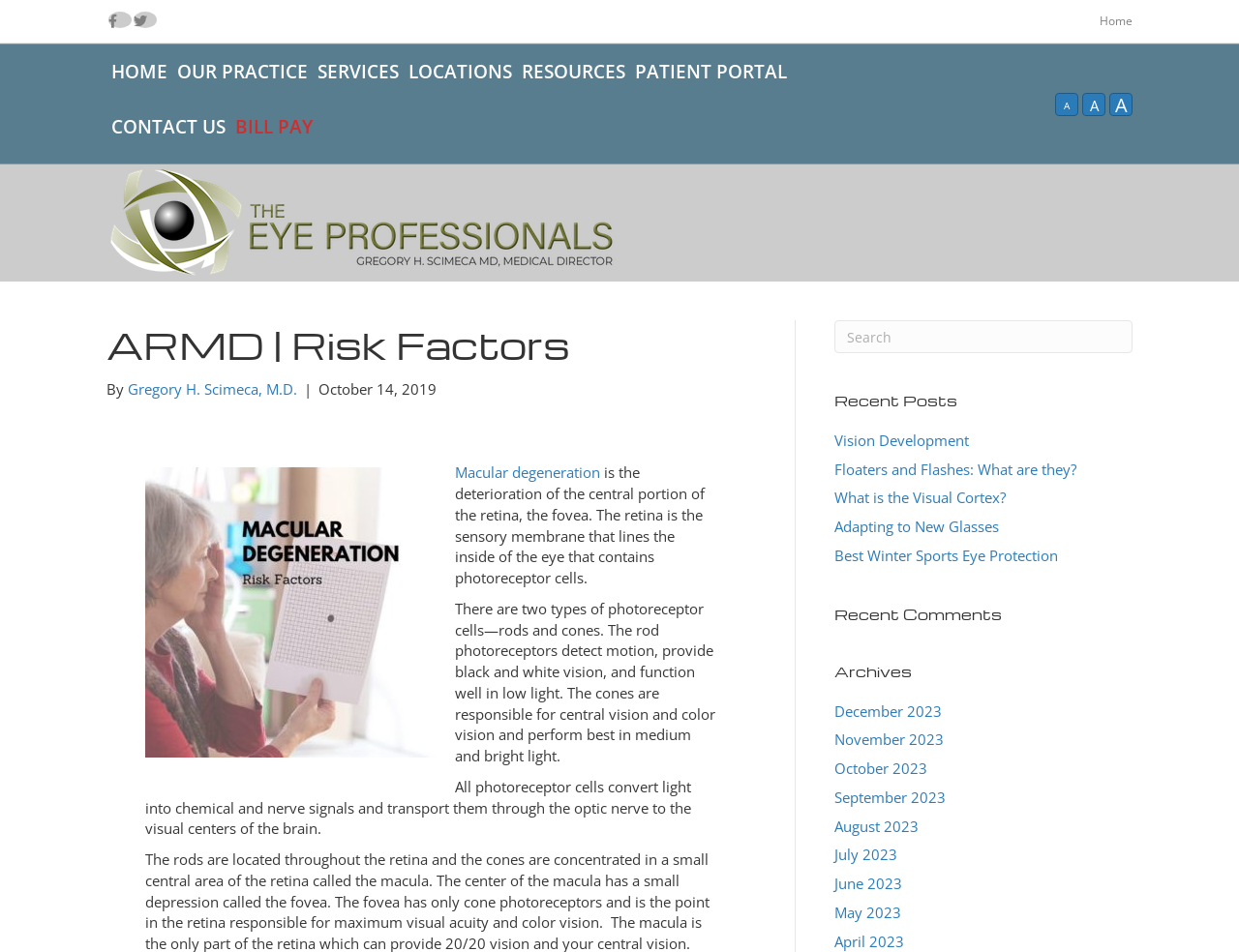Determine the bounding box coordinates of the clickable region to carry out the instruction: "Search for something".

[0.673, 0.337, 0.914, 0.371]